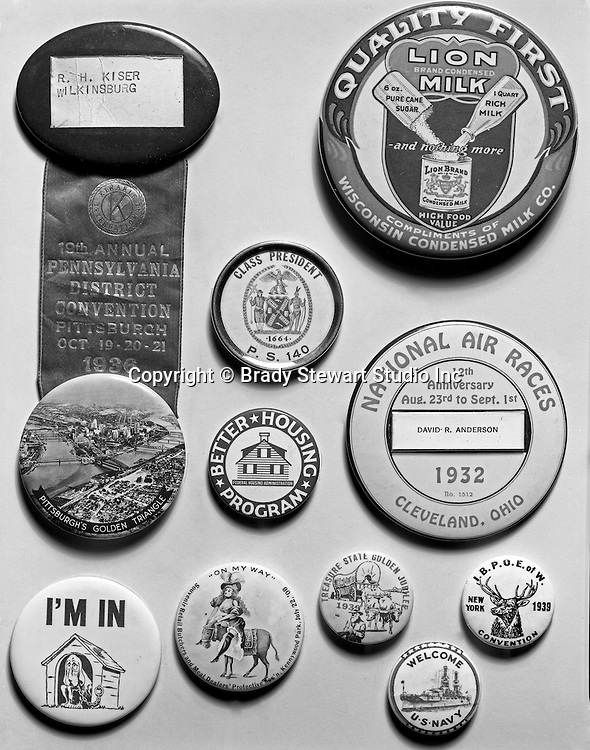Look at the image and answer the question in detail:
What is the year of the '10th Annual Pennsylvania District Convention'?

The round button from the '10th Annual Pennsylvania District Convention' held in Pittsburgh has the year '1932' inscribed on it, indicating that the event took place in that year.